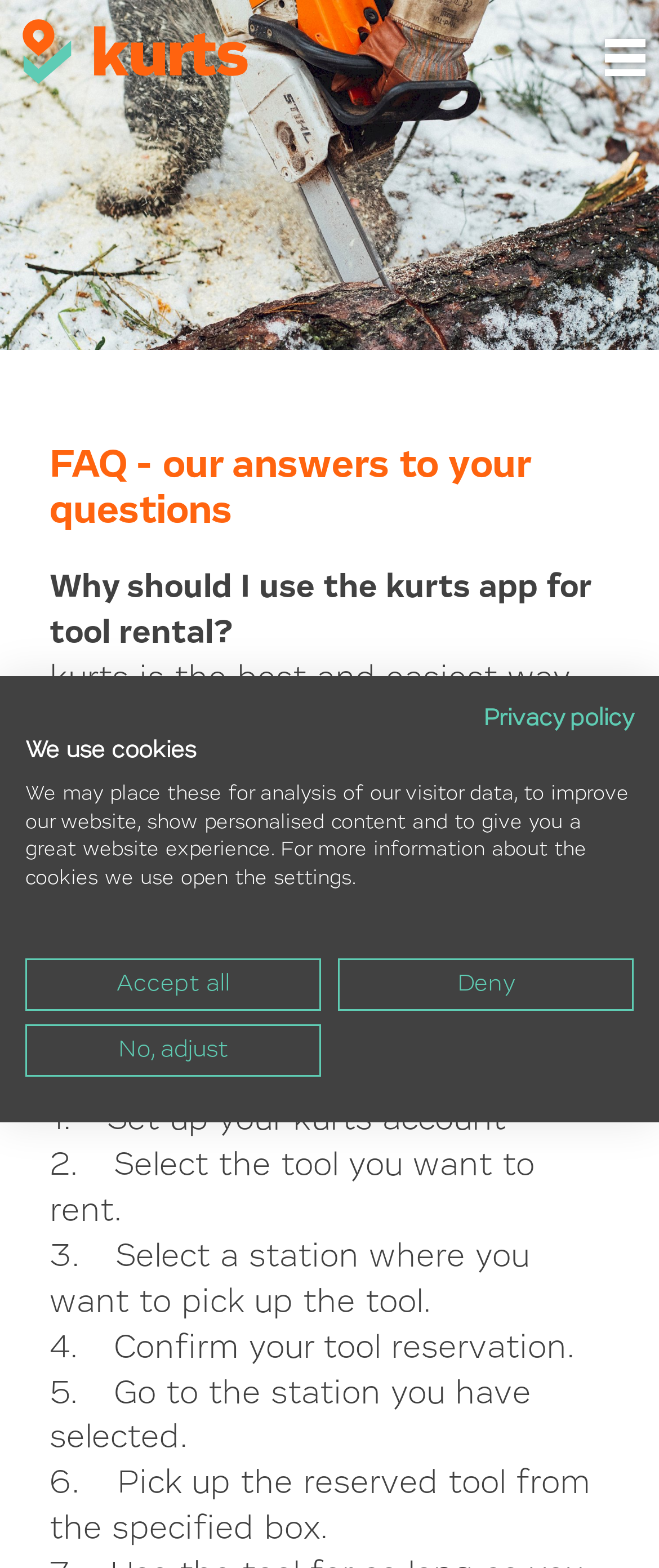What type of content is shown on the webpage?
Respond to the question with a single word or phrase according to the image.

FAQ